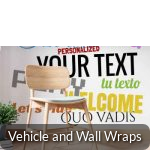What type of chair is in the foreground?
Look at the image and respond with a single word or a short phrase.

Wooden